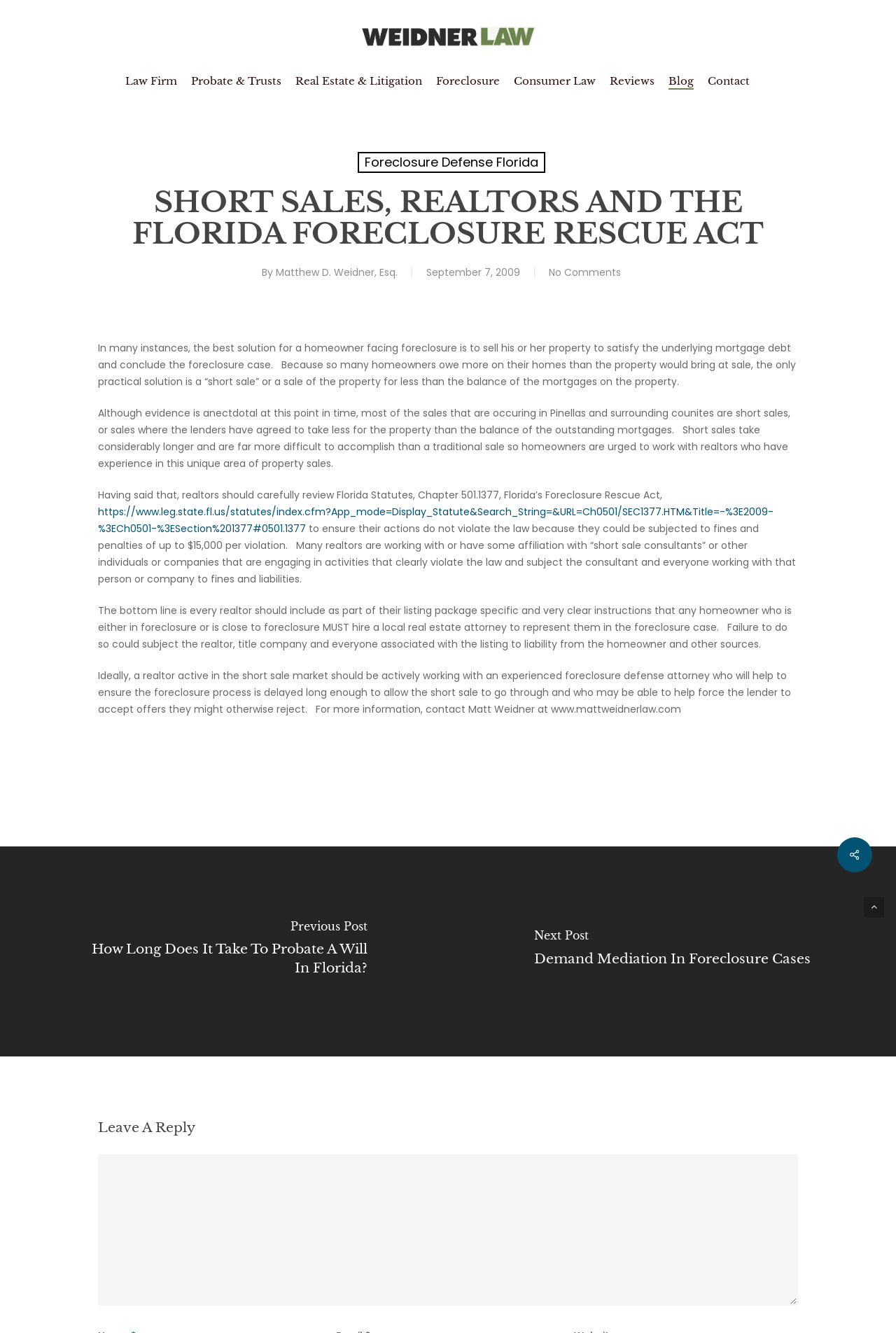Give a one-word or short phrase answer to this question: 
What is the penalty for violating the Florida Foreclosure Rescue Act?

Up to $15,000 per violation